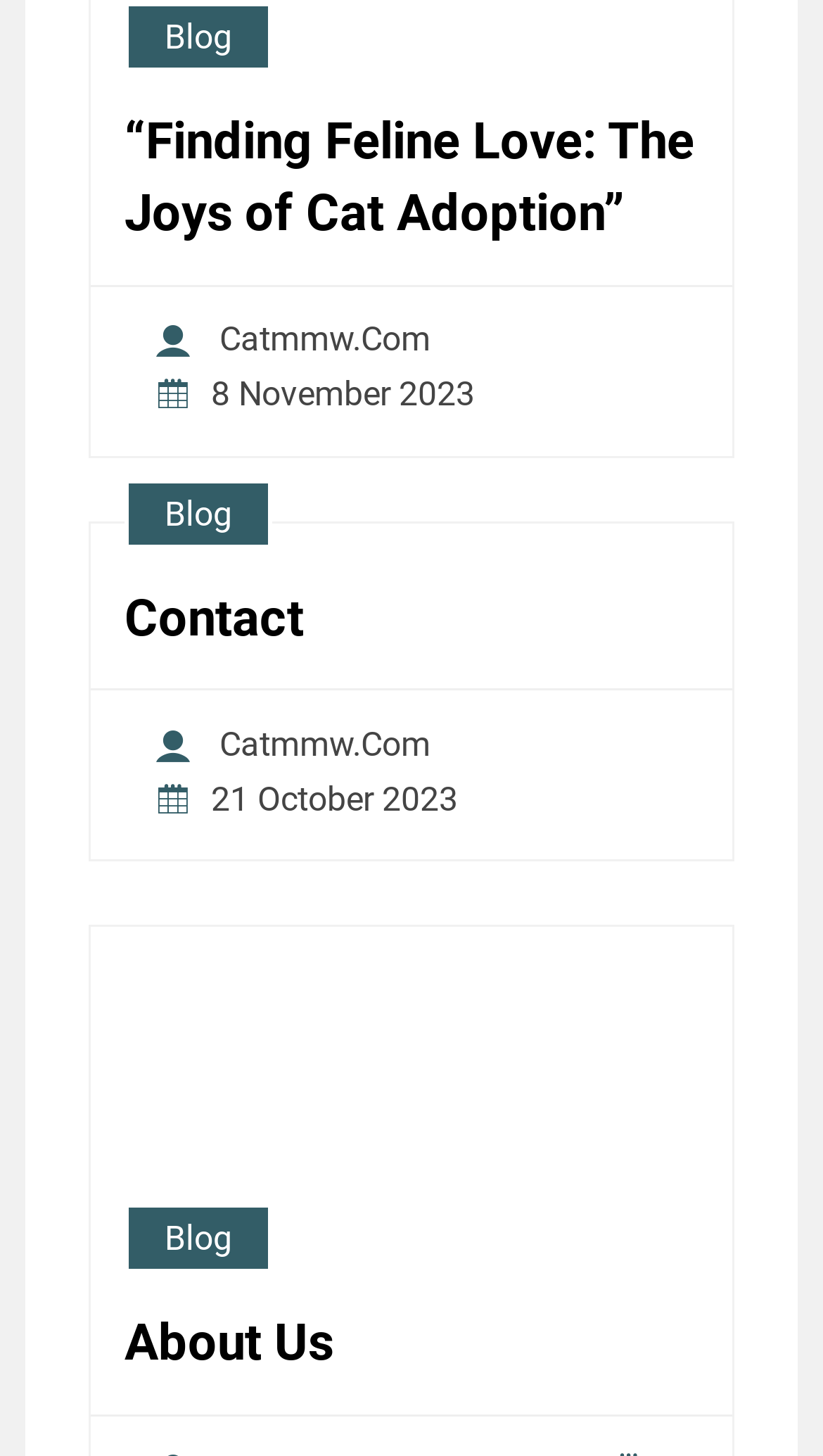Mark the bounding box of the element that matches the following description: "About Us".

[0.151, 0.902, 0.405, 0.951]